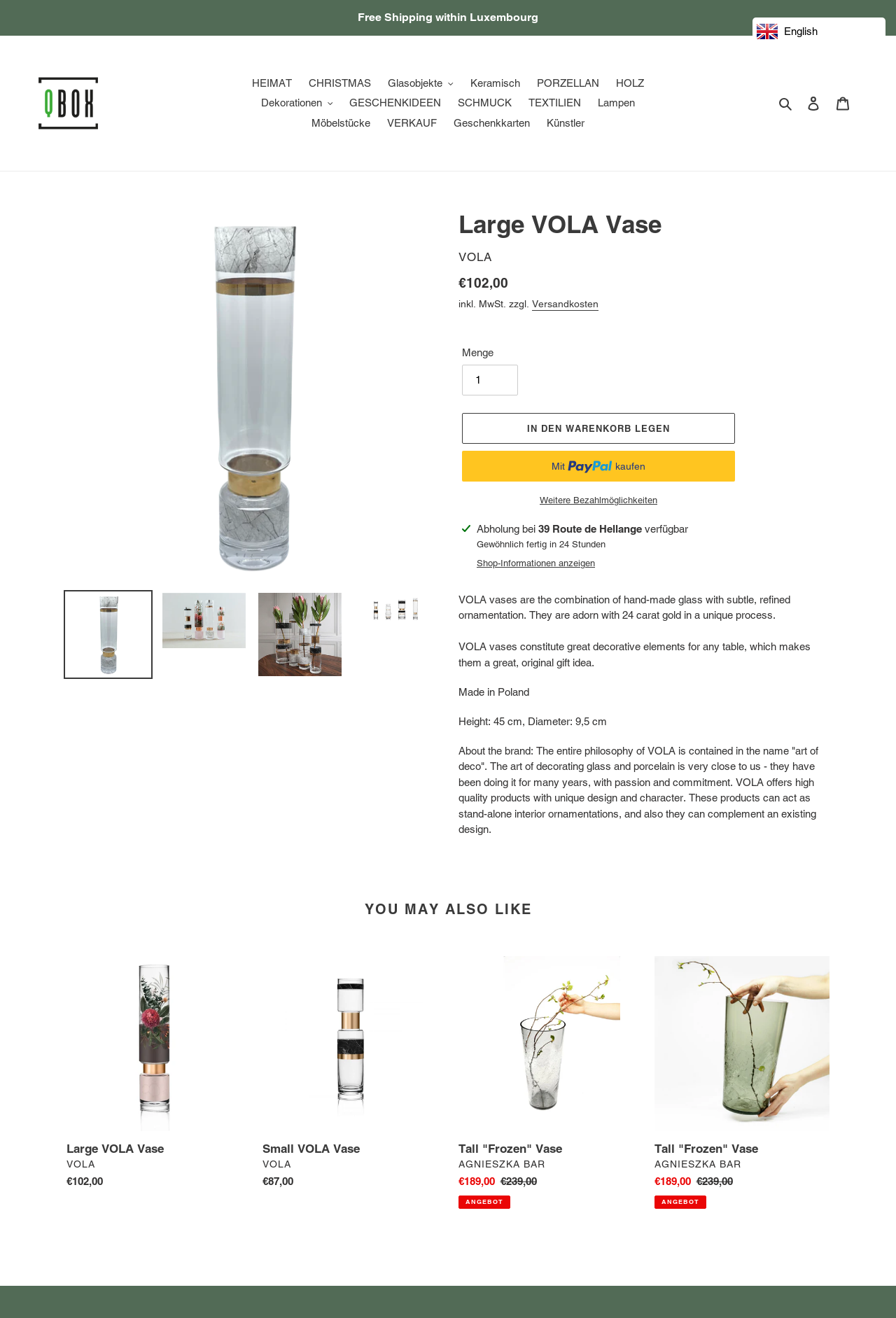Your task is to find and give the main heading text of the webpage.

Large VOLA Vase